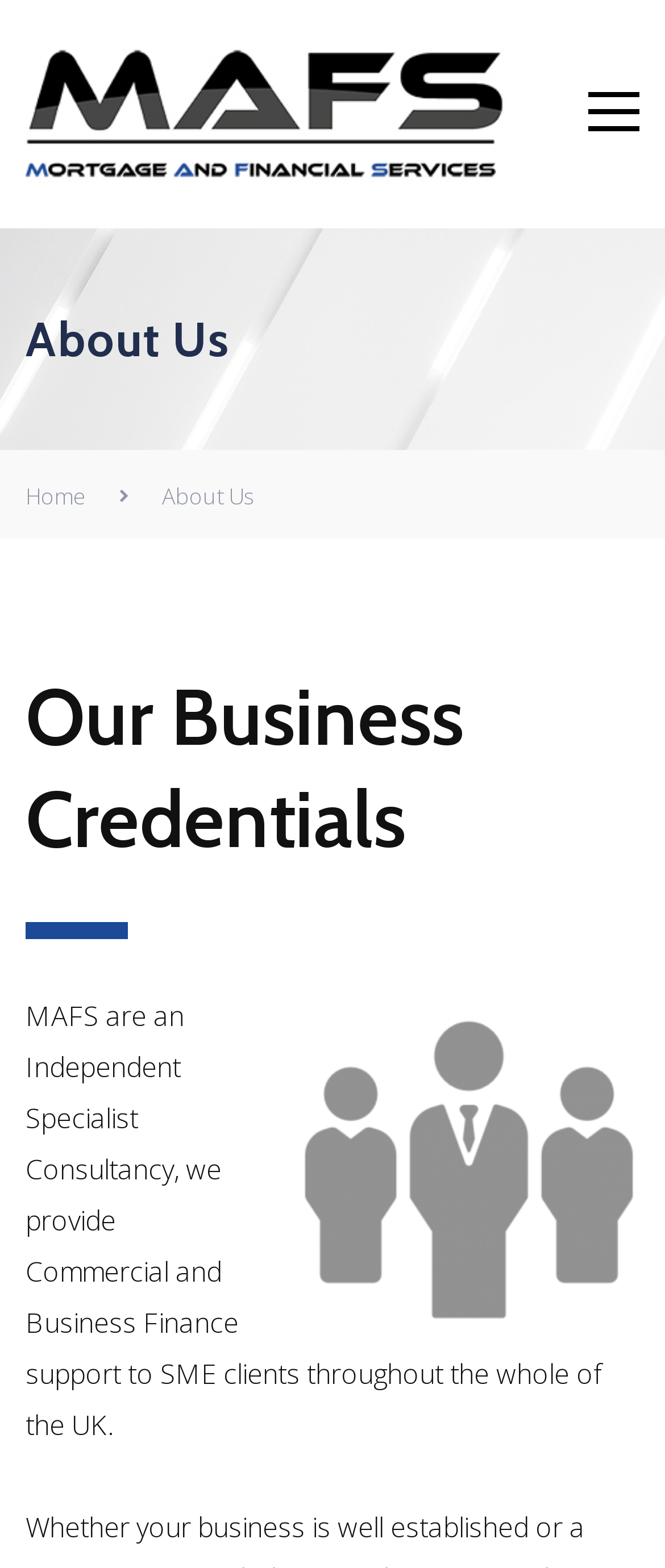Give a concise answer using one word or a phrase to the following question:
What is the business focus of MAFS?

Commercial and Business Finance